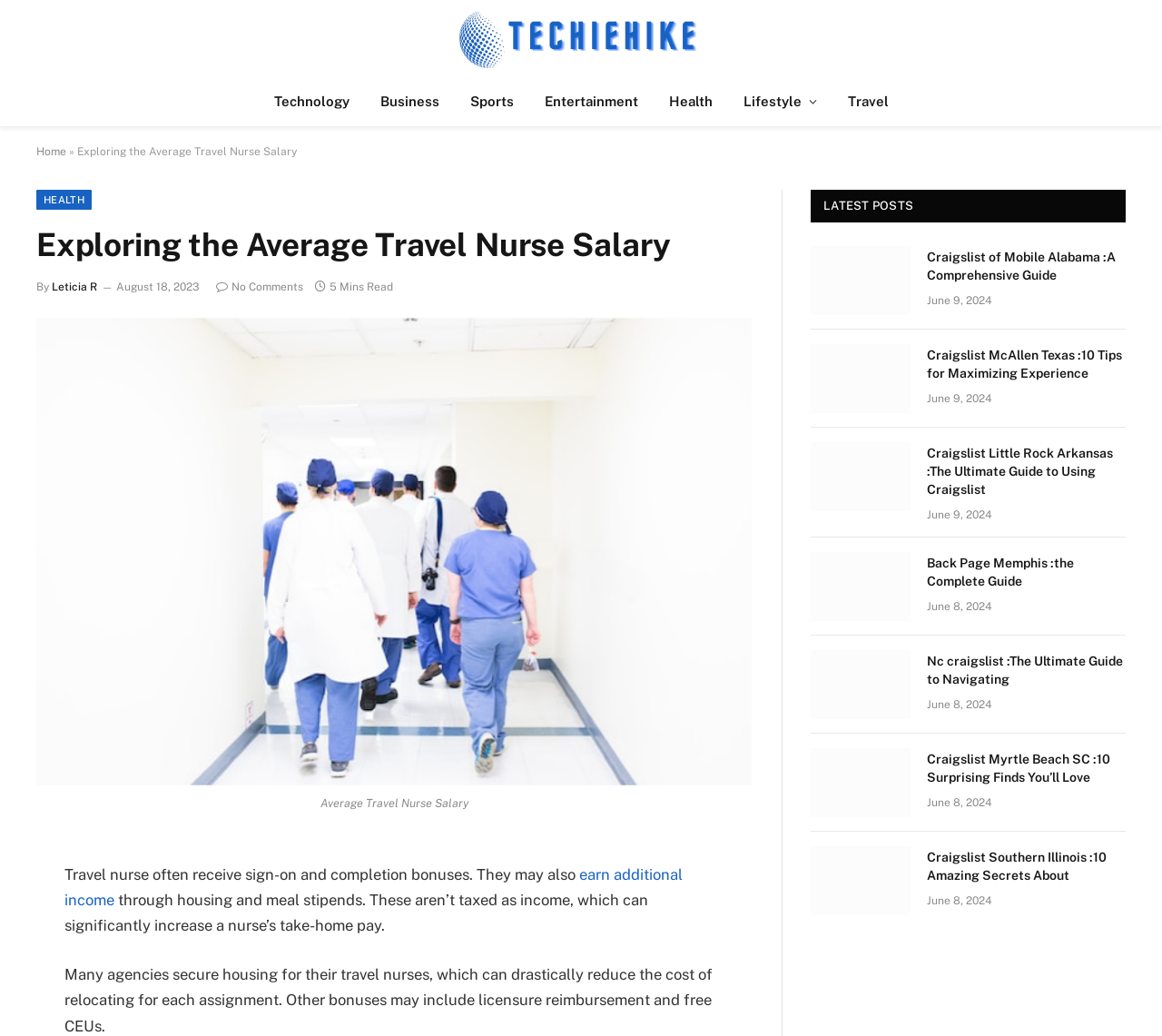What is the date of the article 'Exploring the Average Travel Nurse Salary'?
Please answer the question as detailed as possible.

The date of the article 'Exploring the Average Travel Nurse Salary' is August 18, 2023, which is mentioned in the time element with the text 'August 18, 2023'.